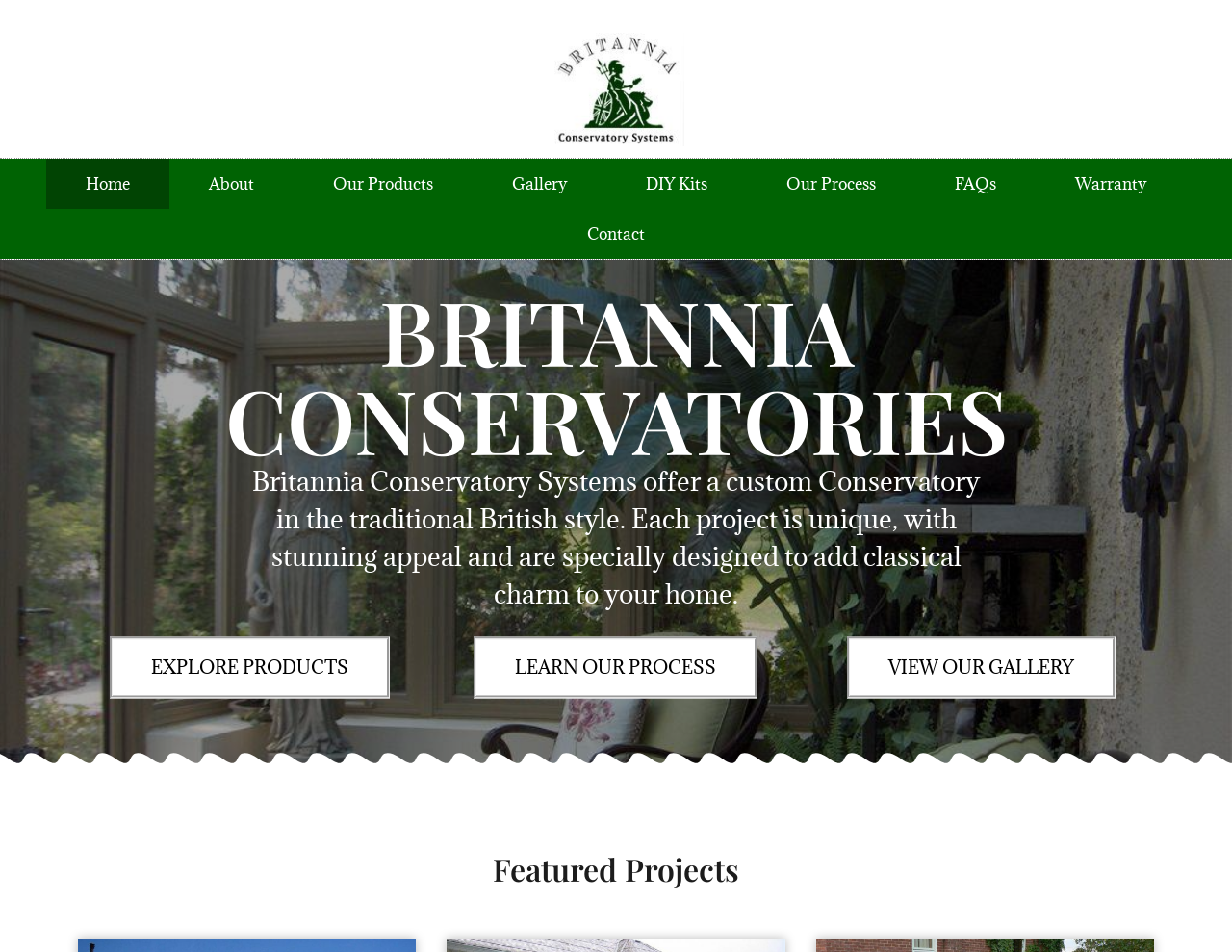What type of products does the company offer?
Answer with a single word or phrase, using the screenshot for reference.

Conservatories and more